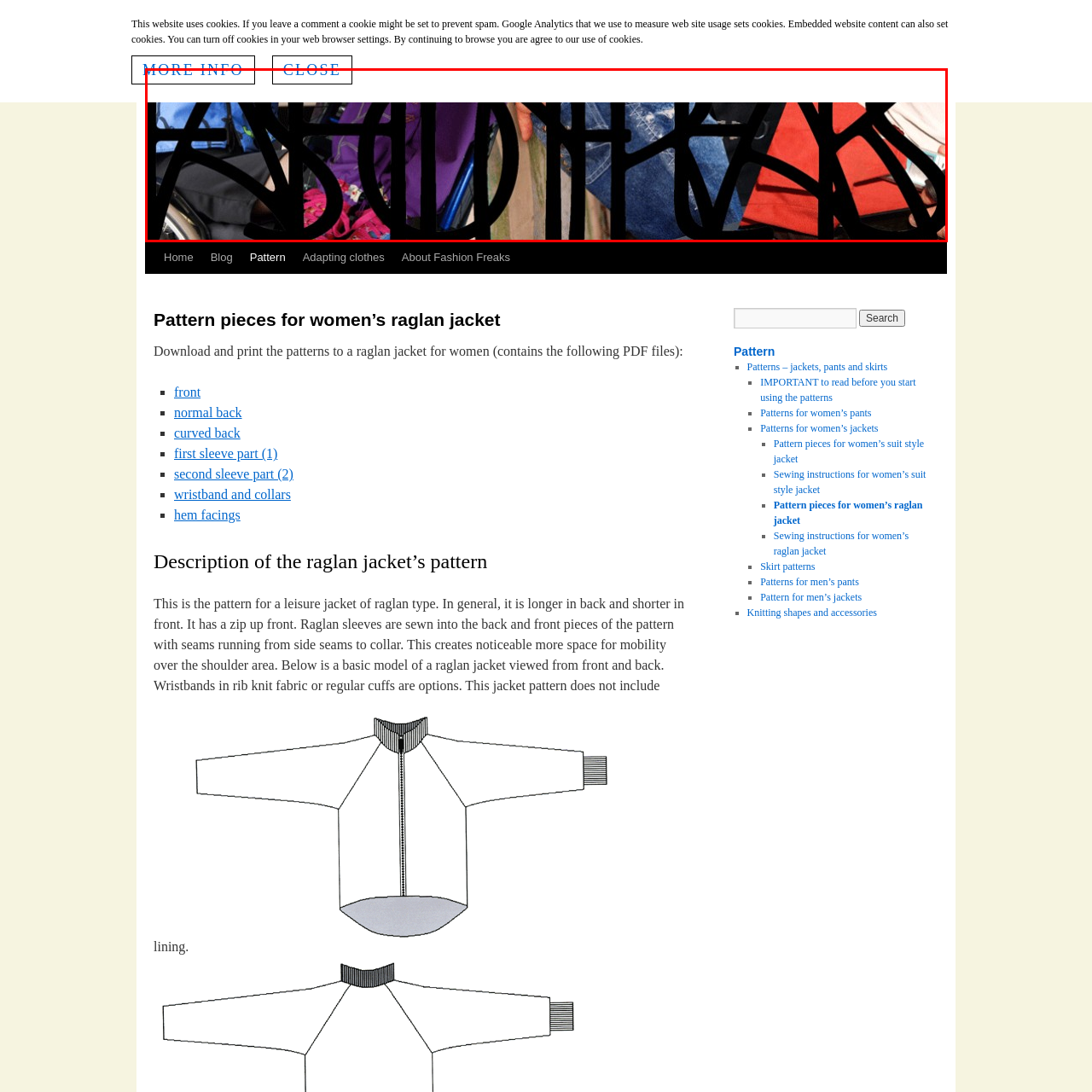Please provide a comprehensive caption for the image highlighted in the red box.

The image showcases various fabric pieces and clothing items arranged together, likely representing the components needed for creating women's raglan jackets. The assortment includes vibrant colors and textures, indicative of the flexibility and creativity involved in sewing. This visual aids readers of the "Pattern pieces for women’s raglan jacket" guide on the Fashion Freaks website, which emphasizes downloadable patterns for crafting stylish jackets. The image emphasizes the DIY ethos, inviting crafters to engage with the creative process of garment making.